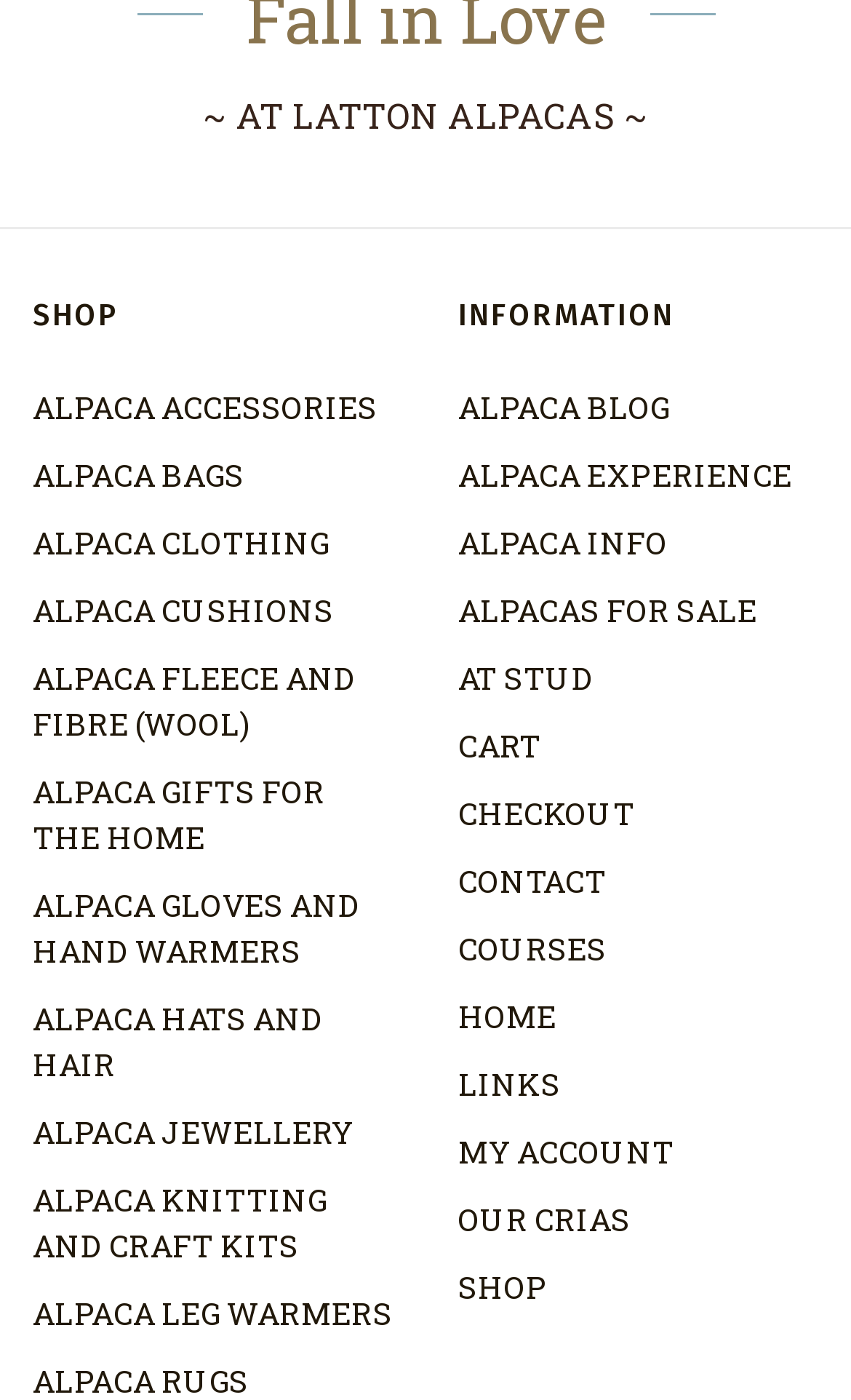Provide the bounding box coordinates of the HTML element described as: "Alpacas For Sale". The bounding box coordinates should be four float numbers between 0 and 1, i.e., [left, top, right, bottom].

[0.538, 0.422, 0.89, 0.451]